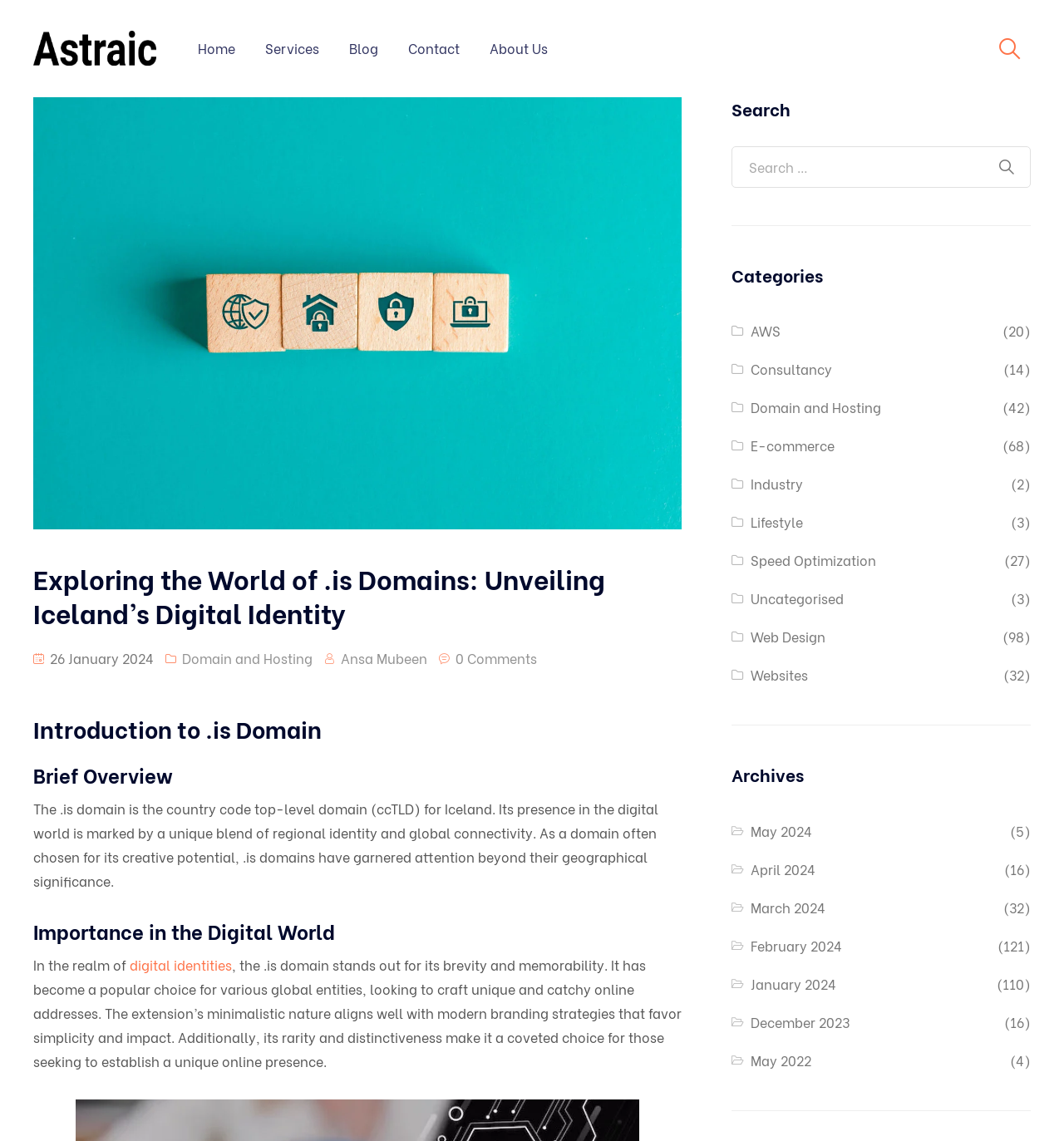Look at the image and write a detailed answer to the question: 
What is the search button located?

The search button is located in the top right corner of the webpage, as indicated by the bounding box coordinates of the search button element.